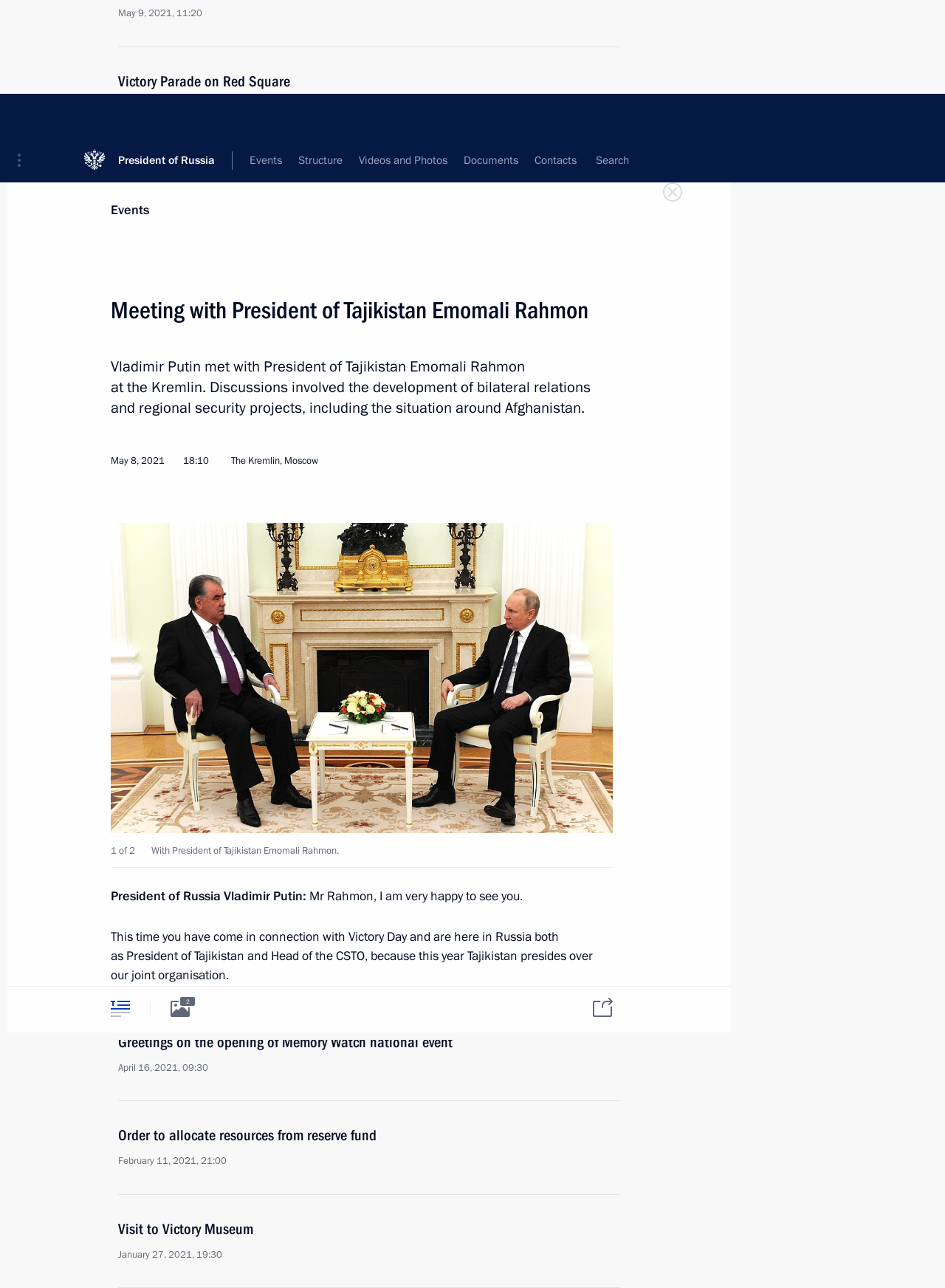What is the date of the publication?
Answer the question using a single word or phrase, according to the image.

May 8, 2021, 18:10